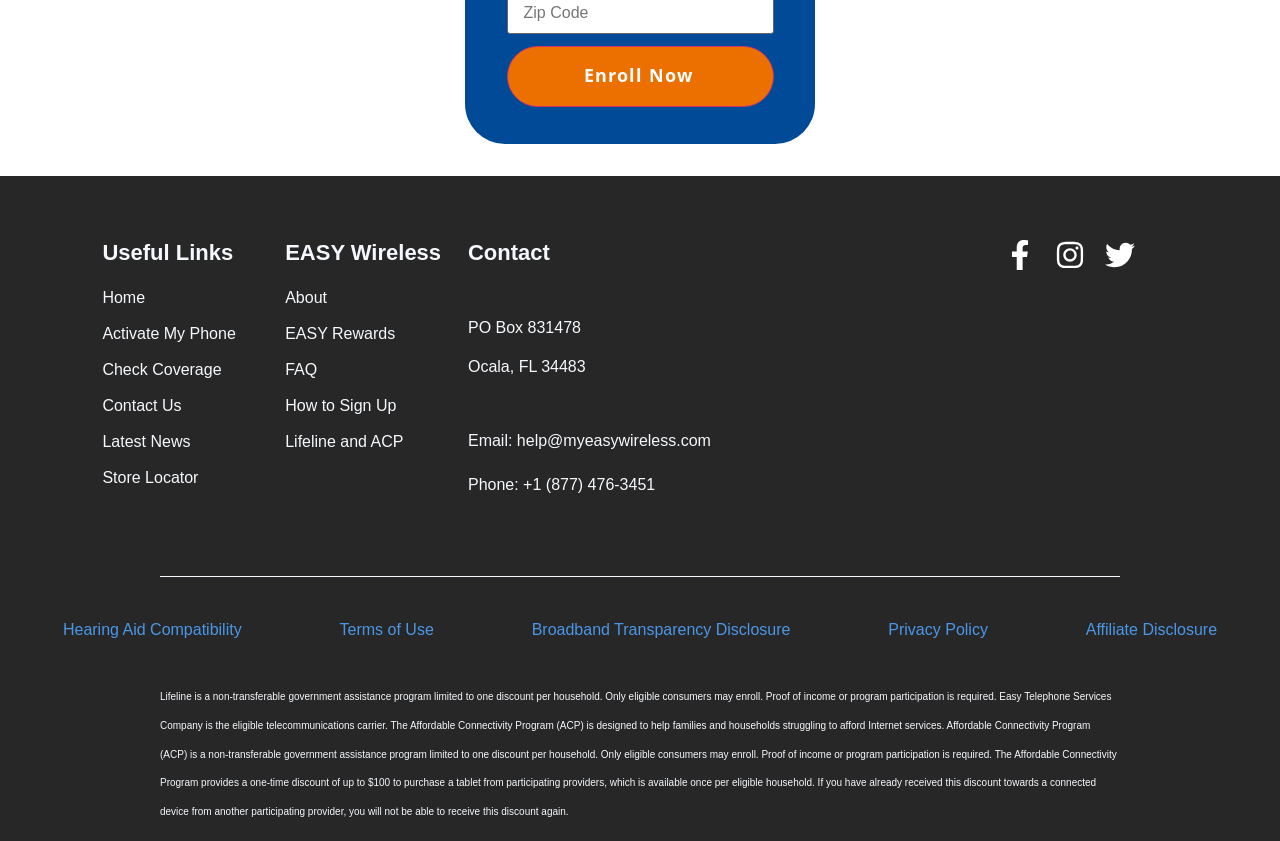What is the text of the button at the top of the page?
Using the image as a reference, give a one-word or short phrase answer.

Enroll Now